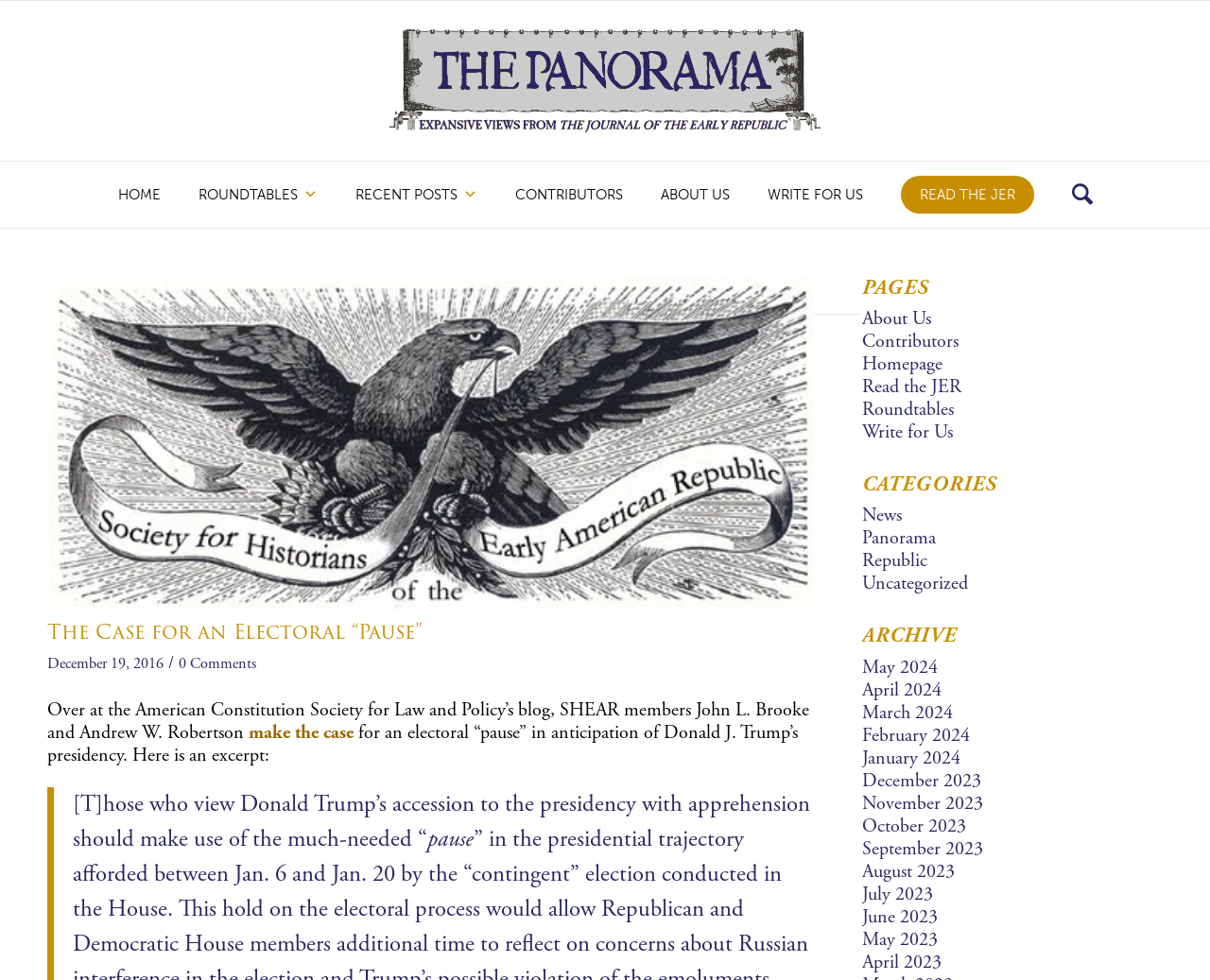What is the name of the blog?
Please use the visual content to give a single word or phrase answer.

The Panorama